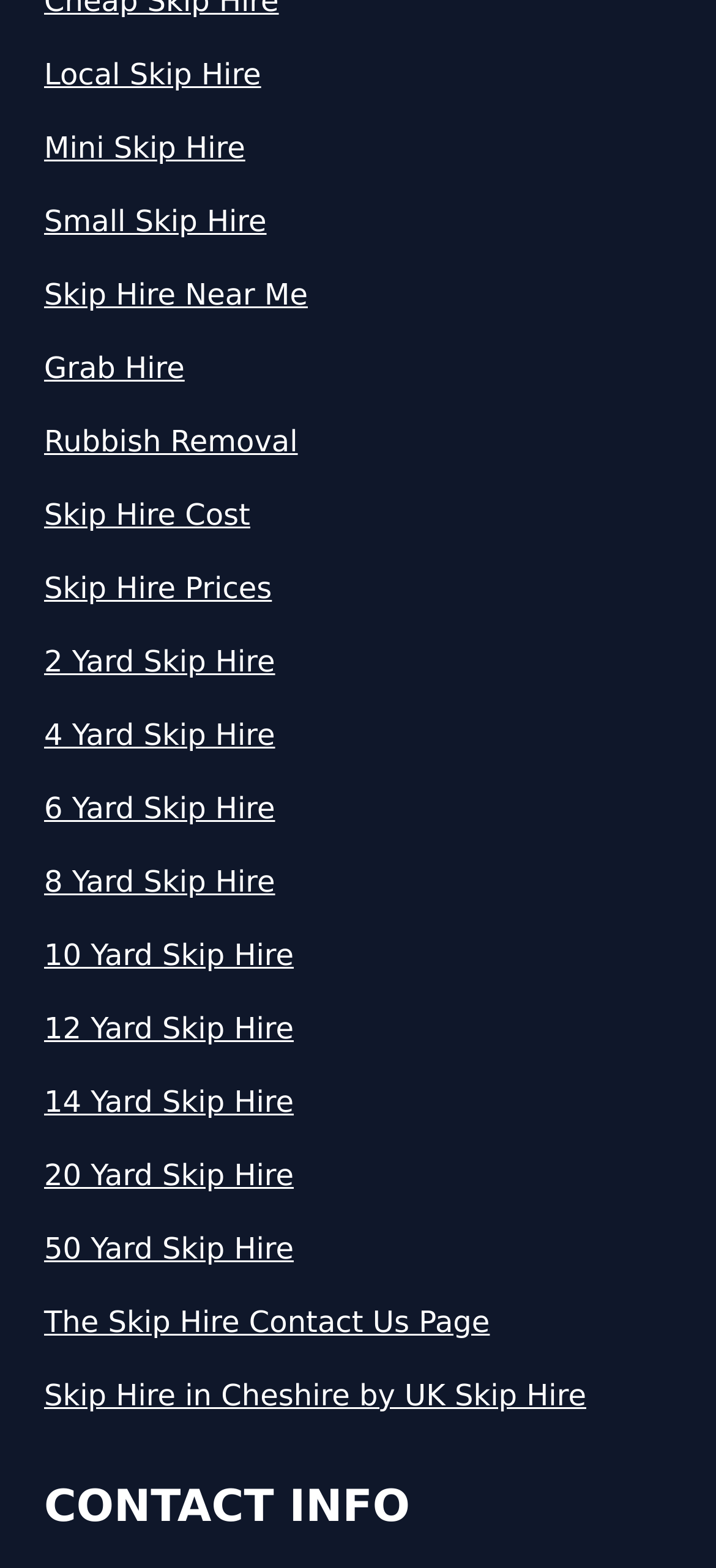What is the last link in the skip hire options list?
Based on the visual information, provide a detailed and comprehensive answer.

I looked at the list of links and found that the last one is '50 Yard Skip Hire' with a bounding box coordinate of [0.062, 0.783, 0.938, 0.811].